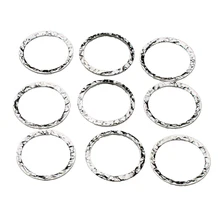Describe the image with as much detail as possible.

The image showcases a set of ten Sterling Silver Medium 20mm (13/16 inch) Flat Textured Hammered Ring Circles, intricately designed with a textured surface that adds an elegant touch. Crafted from high-quality sterling silver, these rings are perfect for various jewelry-making projects or as standalone accessories. Their size and design make them versatile for both casual and formal wear, enhancing any jewelry piece with a chic flair. Ideal for artisans and jewelry enthusiasts alike, this collection is imported from Italy, known for its fine craftsmanship and attention to detail.